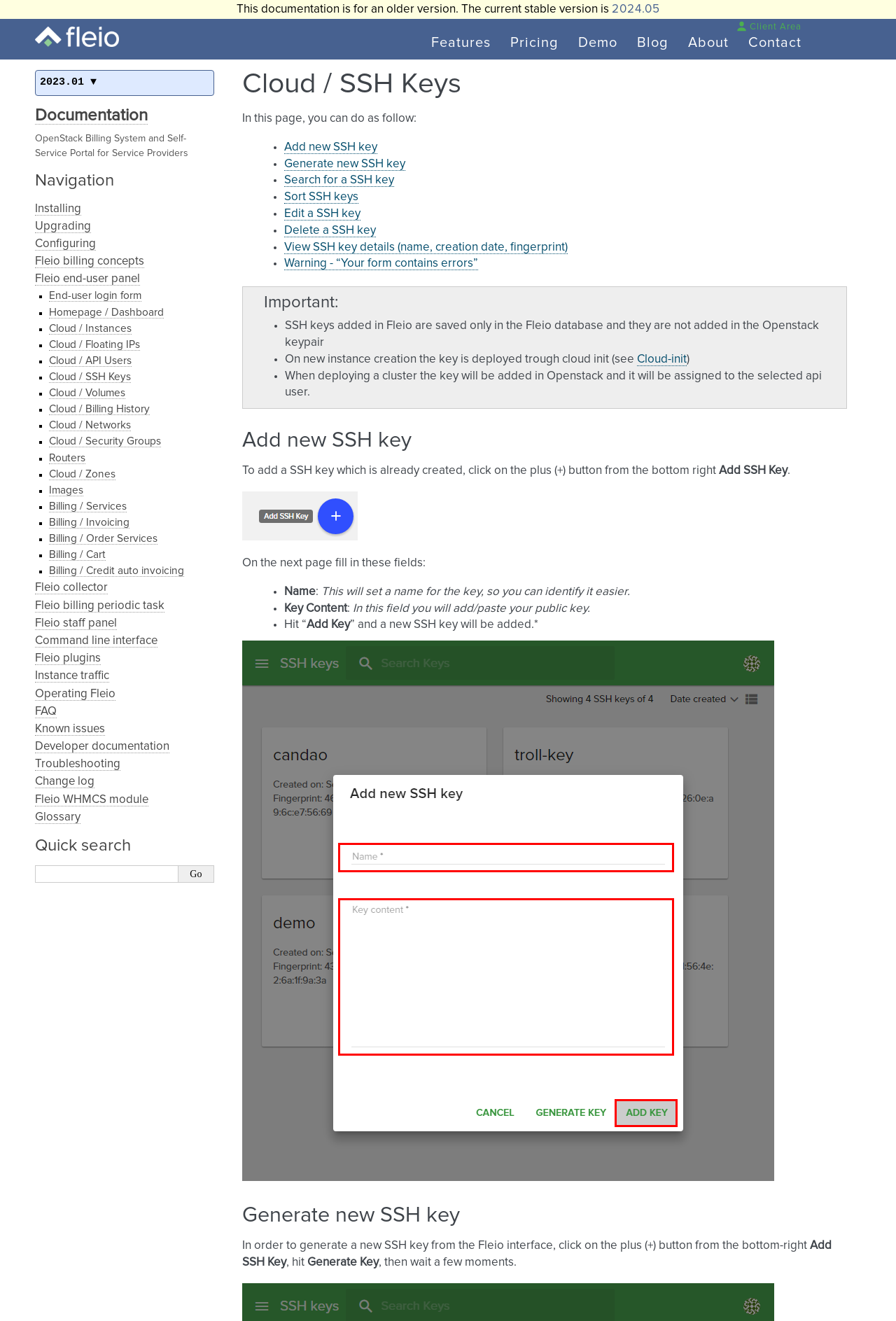Use a single word or phrase to answer the question:
What is the version of Fleio documentation?

2023.01